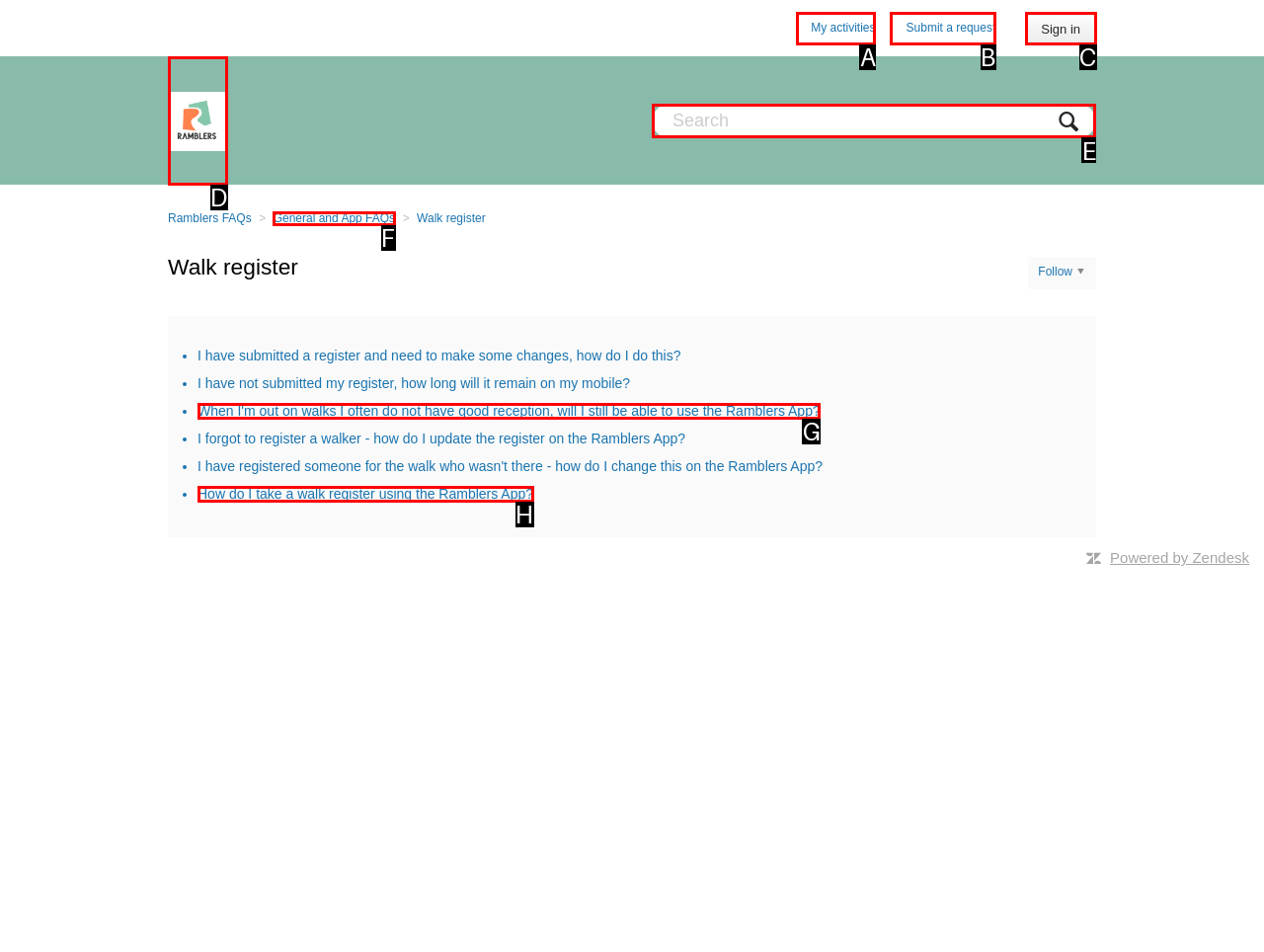Determine which HTML element should be clicked to carry out the following task: Search for something Respond with the letter of the appropriate option.

E